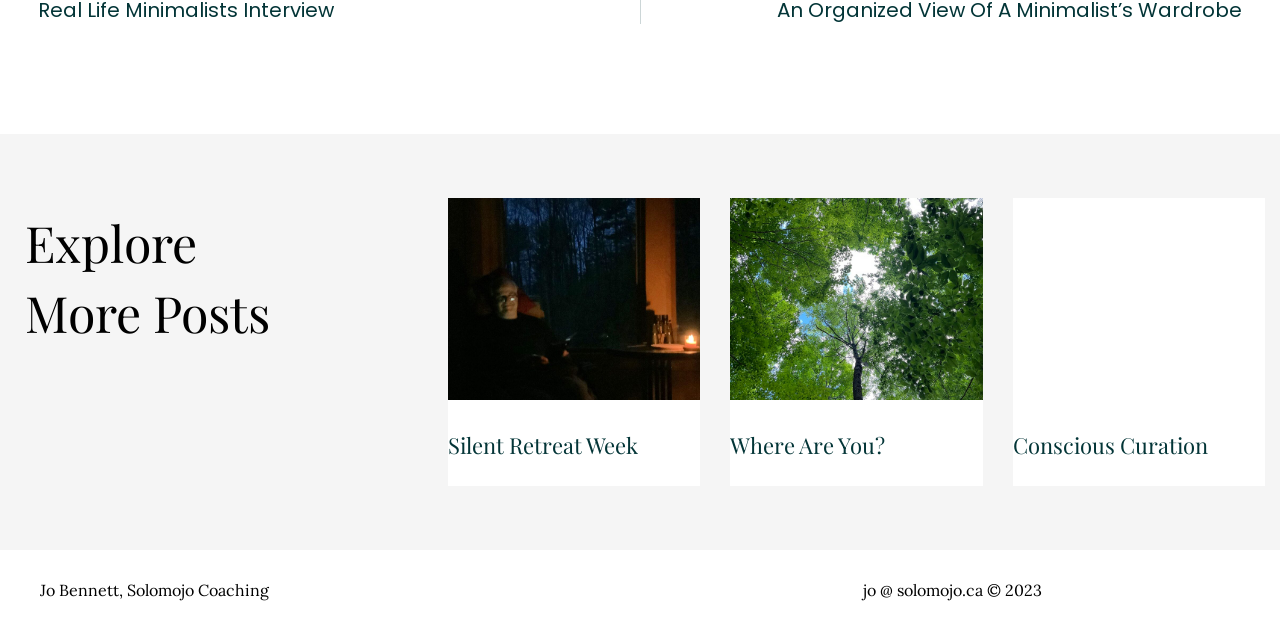Please answer the following query using a single word or phrase: 
What is the title of the first article?

Silent Retreat Week